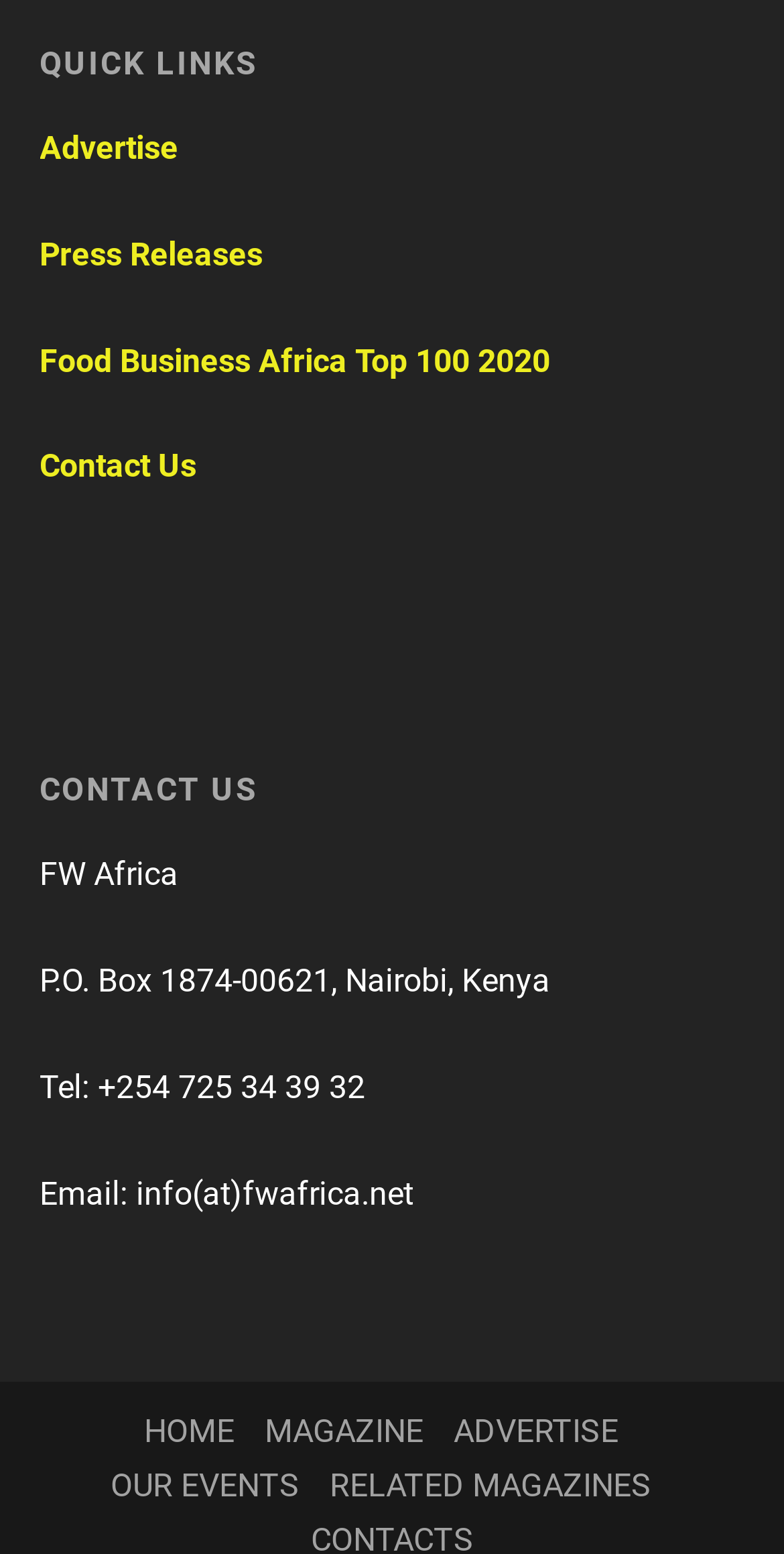Extract the bounding box for the UI element that matches this description: "Advertise".

[0.05, 0.083, 0.237, 0.107]